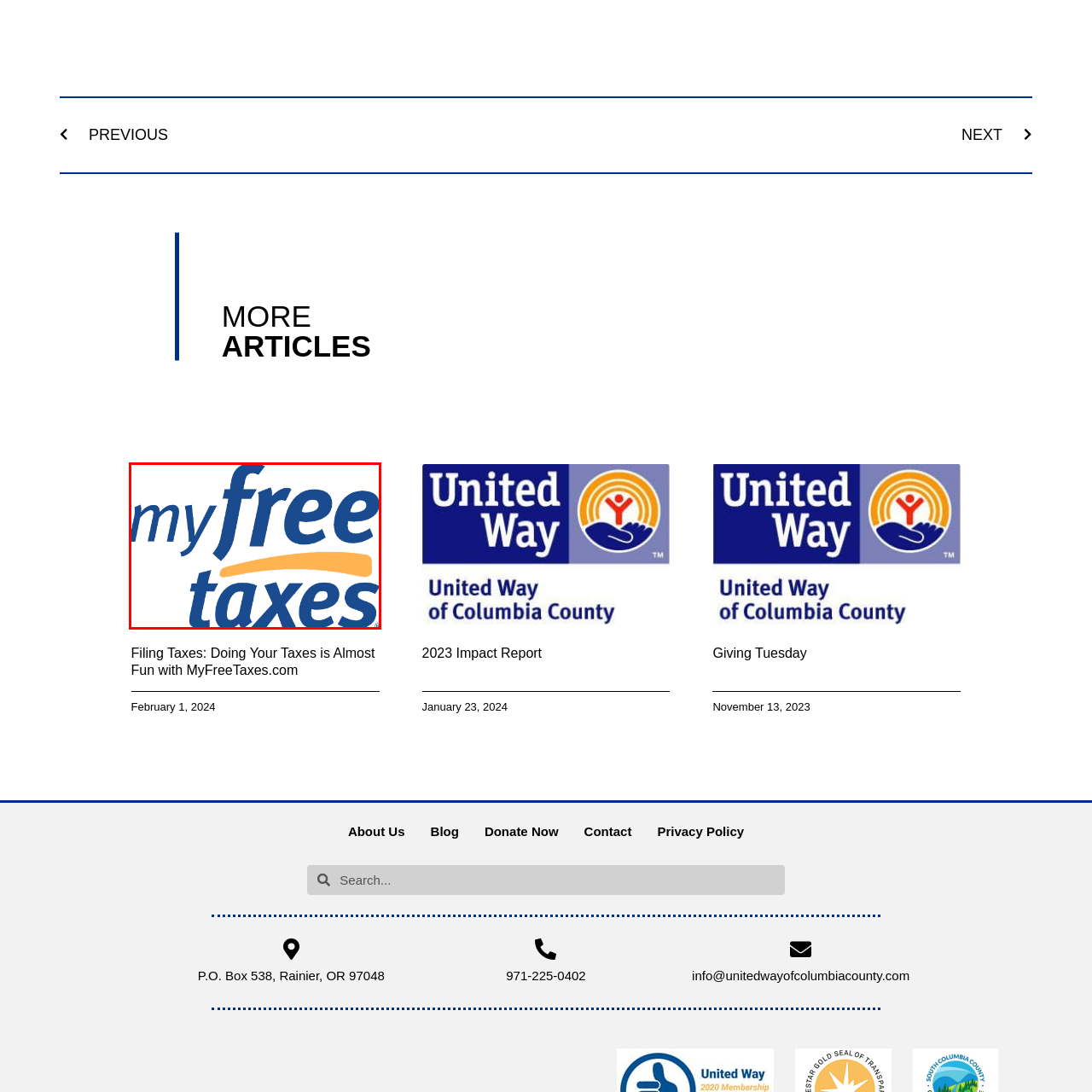Offer a detailed explanation of the scene within the red bounding box.

The image features the logo of "My Free Taxes," which is designed in a vibrant blue and orange color scheme. The text "my" is in lowercase, flowing into "free," which is styled in a bold uppercase font, followed by the word "taxes" also in lowercase. This logo symbolizes a user-friendly platform that assists individuals in filing their taxes without any cost. The use of bright colors suggests accessibility and approachability, inviting users to make use of this tax filing service. The logo is prominently displayed, making it easily recognizable for those seeking tax assistance.